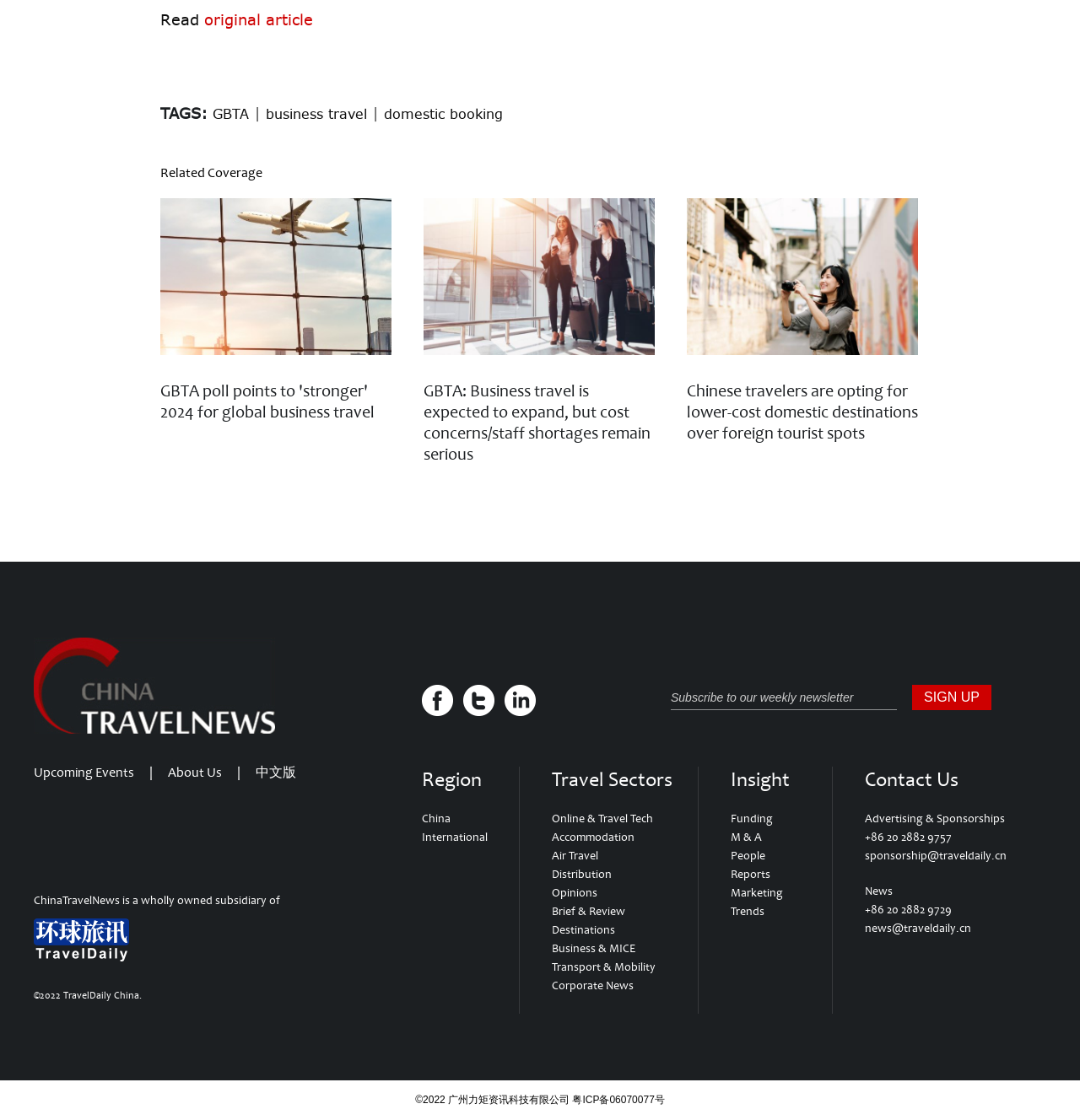What is the language of the '中文版' link?
From the image, provide a succinct answer in one word or a short phrase.

Chinese